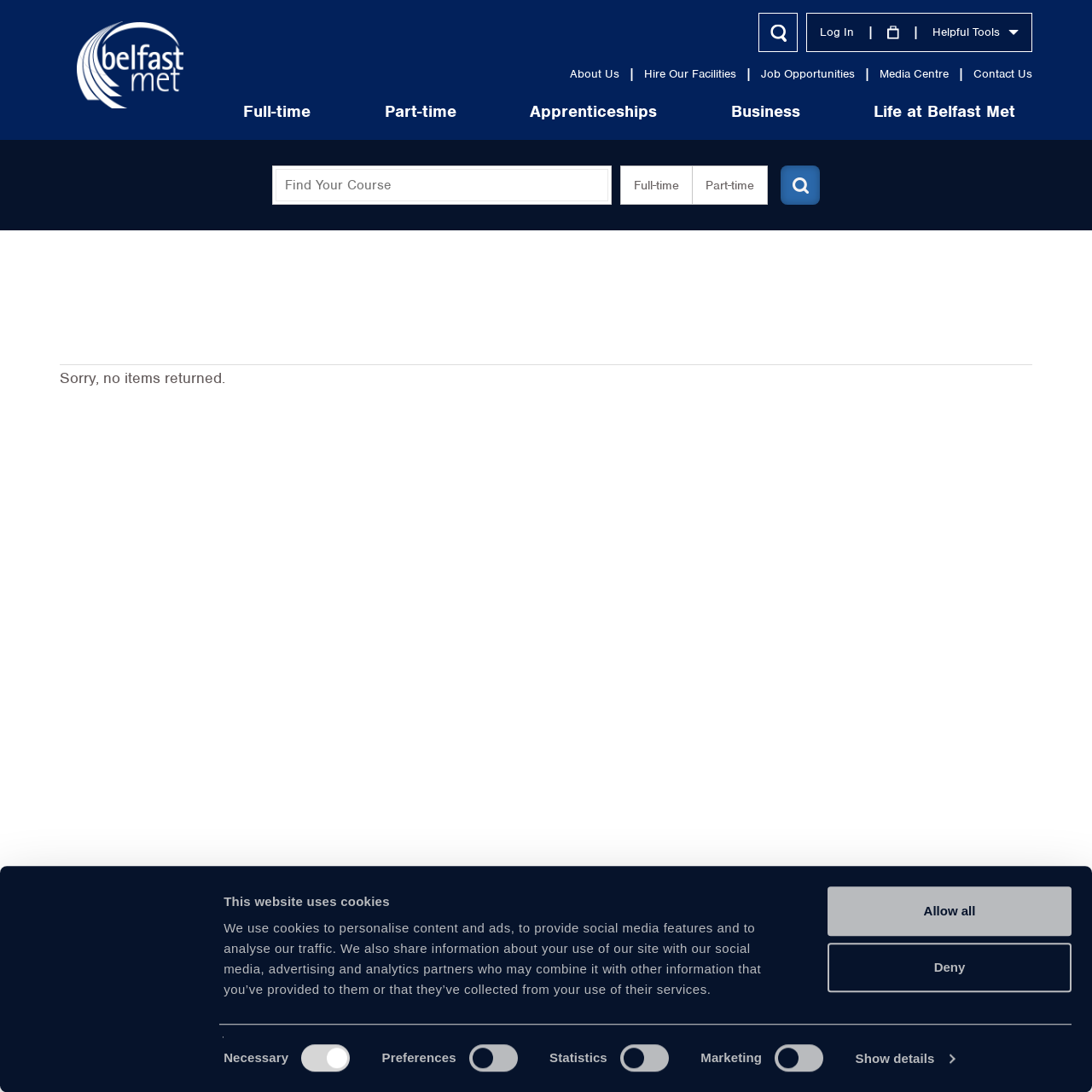What is the name of the college?
Respond to the question with a single word or phrase according to the image.

Belfast Met